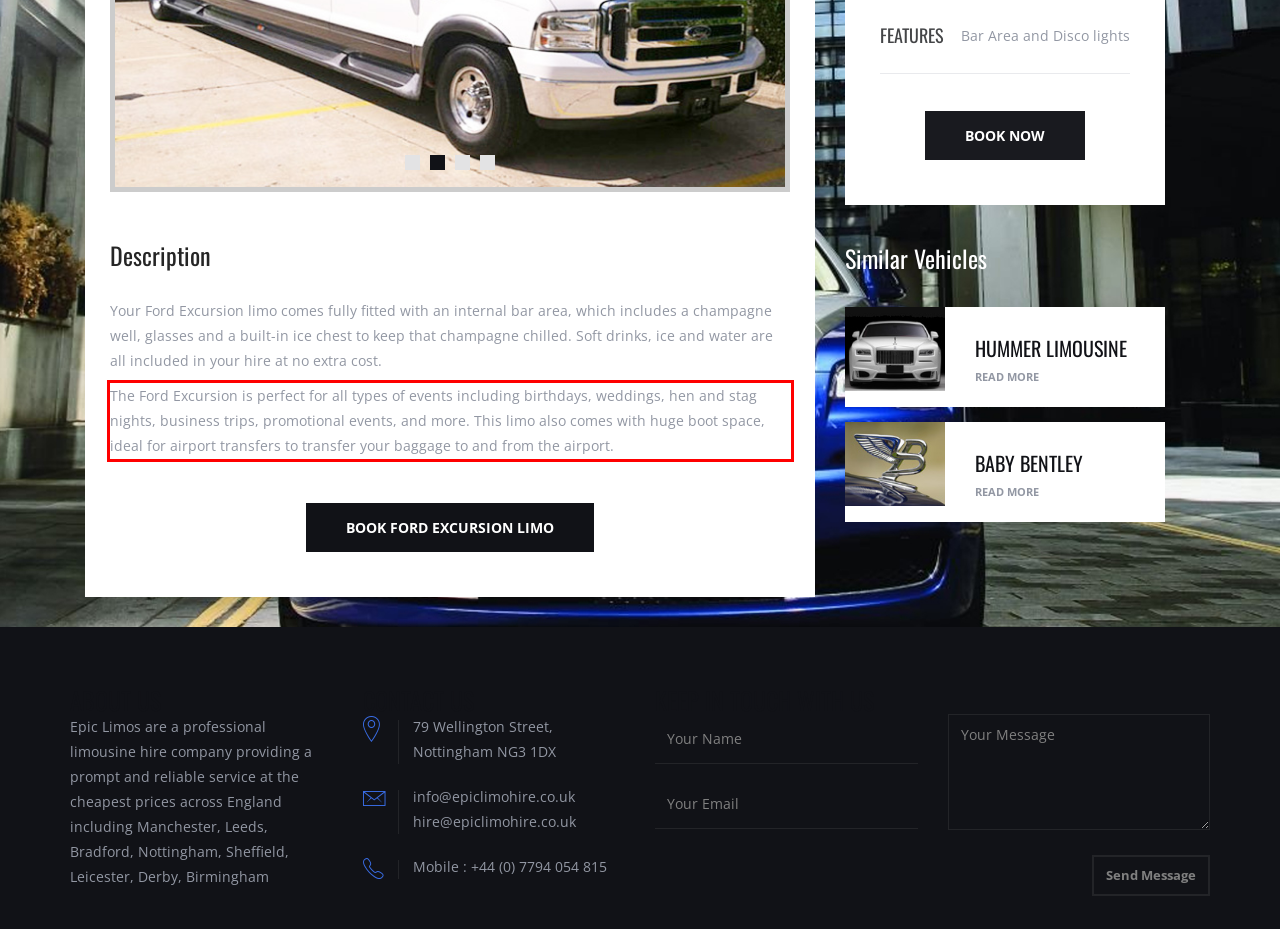Identify and transcribe the text content enclosed by the red bounding box in the given screenshot.

The Ford Excursion is perfect for all types of events including birthdays, weddings, hen and stag nights, business trips, promotional events, and more. This limo also comes with huge boot space, ideal for airport transfers to transfer your baggage to and from the airport.